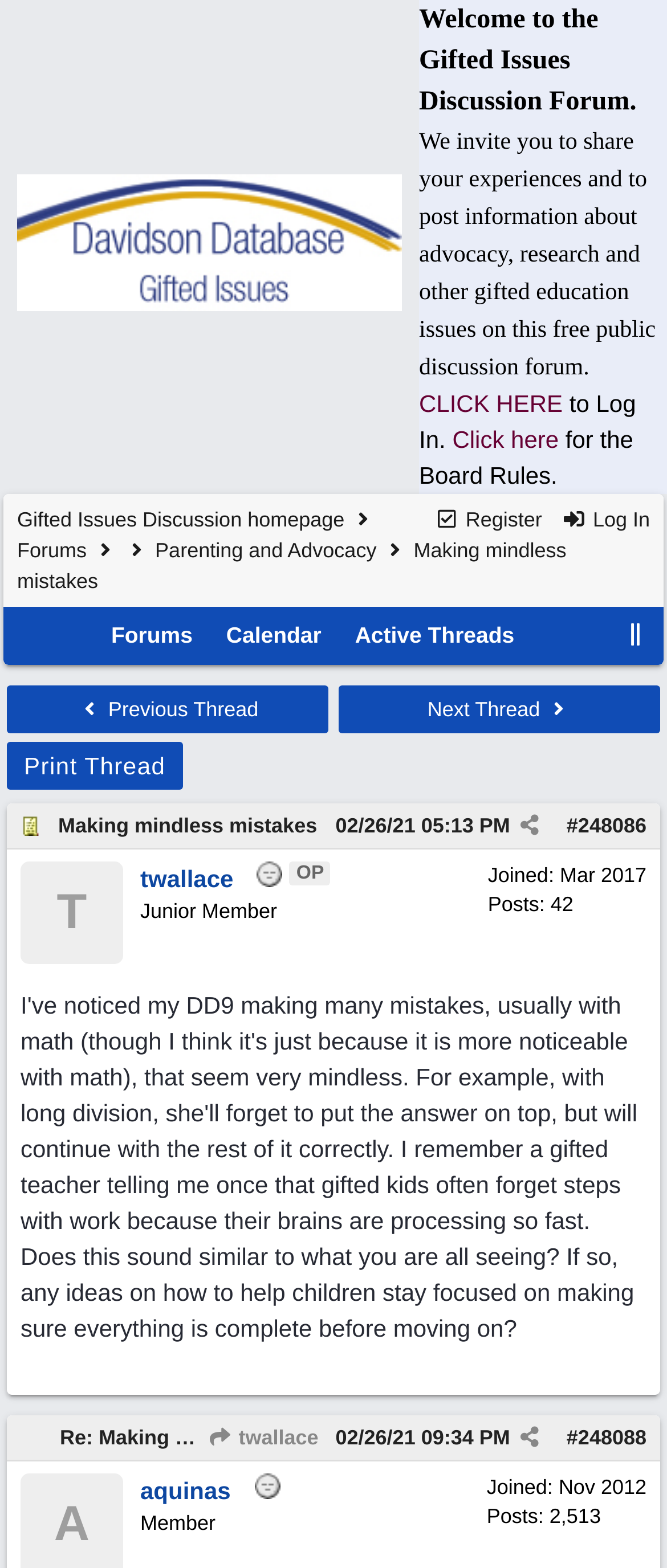Provide a one-word or brief phrase answer to the question:
What is the name of the discussion forum?

Gifted Issues Discussion Forum